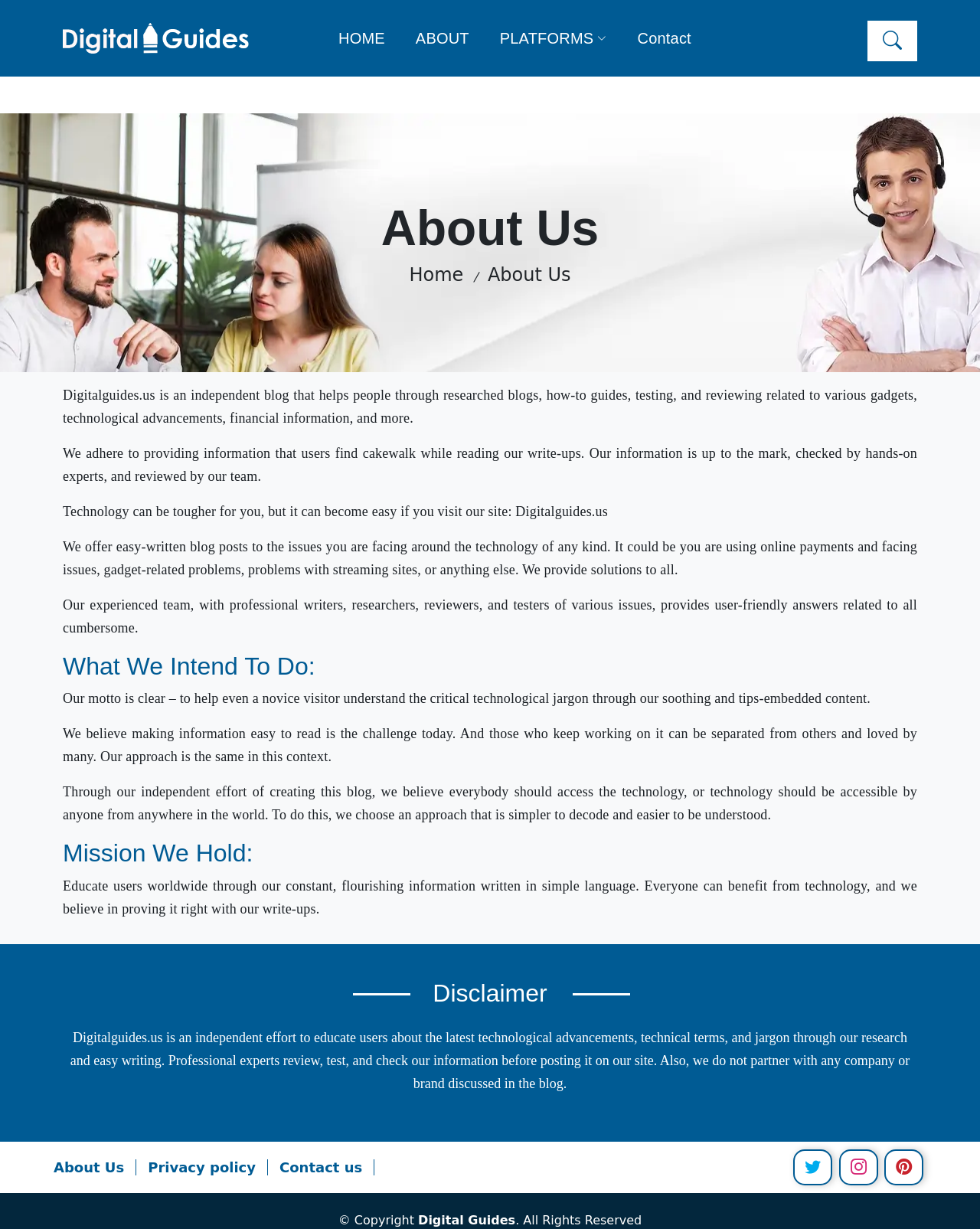Generate a comprehensive caption for the webpage you are viewing.

The webpage is about Digitalguides, a solution guide for technology-related errors. At the top left corner, there is a logo image with a link to the homepage. Below the logo, there is a navigation menu with links to "HOME", "ABOUT", "PLATFORMS", and "Contact". 

The main content area is divided into sections. The first section has a heading "About Us" and a brief introduction to Digitalguides, stating that it is an independent blog that provides researched information on various gadgets, technological advancements, financial information, and more. 

Below the introduction, there are four paragraphs of text that describe the purpose and approach of Digitalguides. The text explains that the website aims to provide easy-to-understand information on technology, making it accessible to everyone.

The next section has a heading "What We Intend To Do:" and describes the mission of Digitalguides, which is to help users understand complex technological jargon through simple and tips-embedded content.

The following section has a heading "Mission We Hold:" and states that the mission of Digitalguides is to educate users worldwide through constant and flourishing information written in simple language.

After that, there is a section with a heading "Disclaimer" that explains that Digitalguides is an independent effort to educate users about the latest technological advancements and does not partner with any company or brand discussed in the blog.

At the bottom of the page, there are links to "About Us", "Privacy policy", and "Contact us", as well as social media links. The webpage ends with a copyright notice stating "© Copyright Digital Guides. All Rights Reserved".